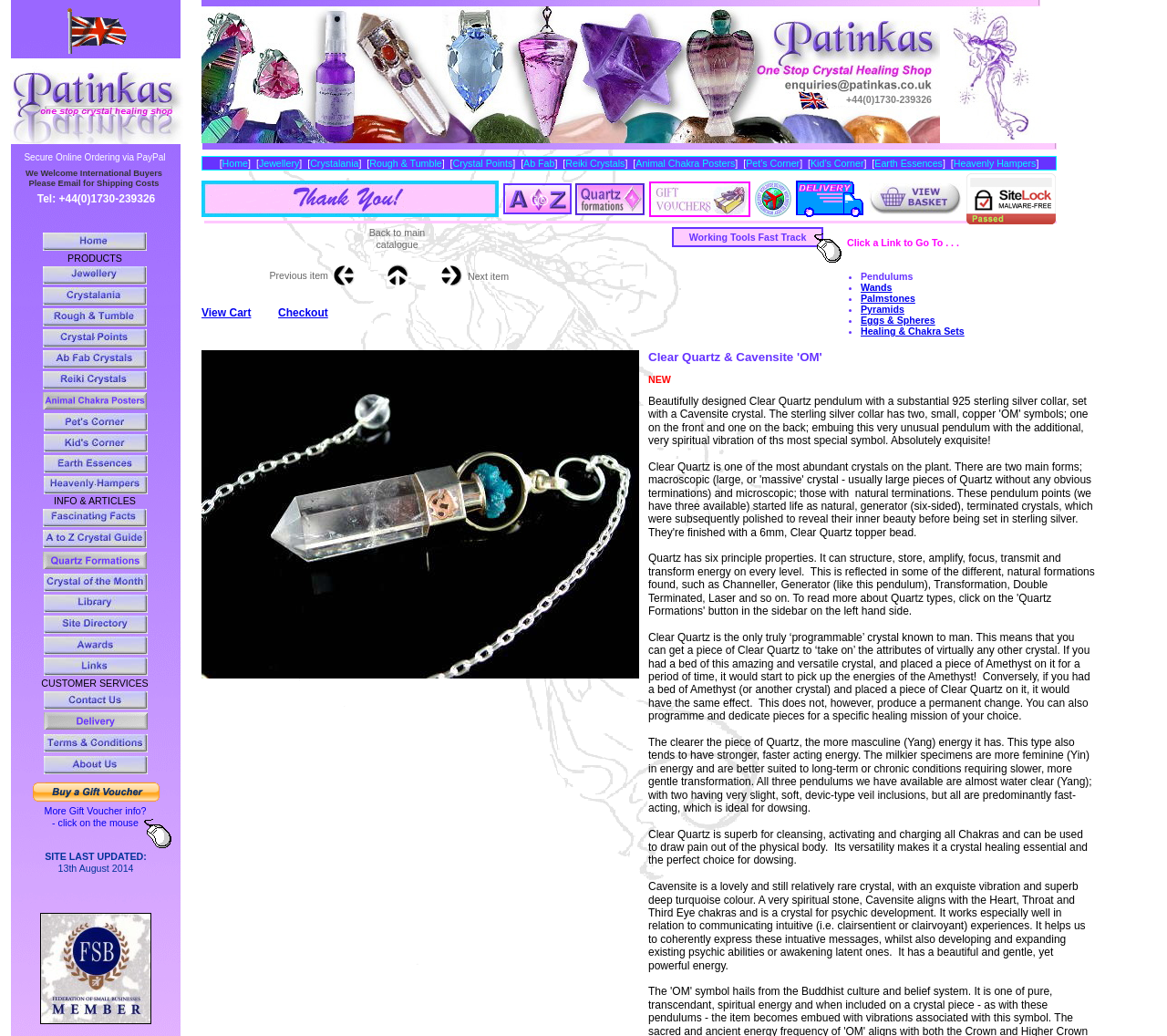What is the purpose of Cavensite?
Answer the question in a detailed and comprehensive manner.

According to the text, Cavensite is a crystal that aligns with the Heart, Throat, and Third Eye chakras and is used for psychic development, helping to communicate intuitive experiences and develop existing psychic abilities.